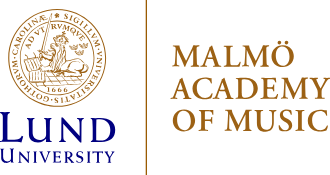Refer to the image and offer a detailed explanation in response to the question: What university is Malmö Academy of Music part of?

The caption explicitly states that Malmö Academy of Music is part of Lund University, which indicates a clear affiliation between the two institutions.